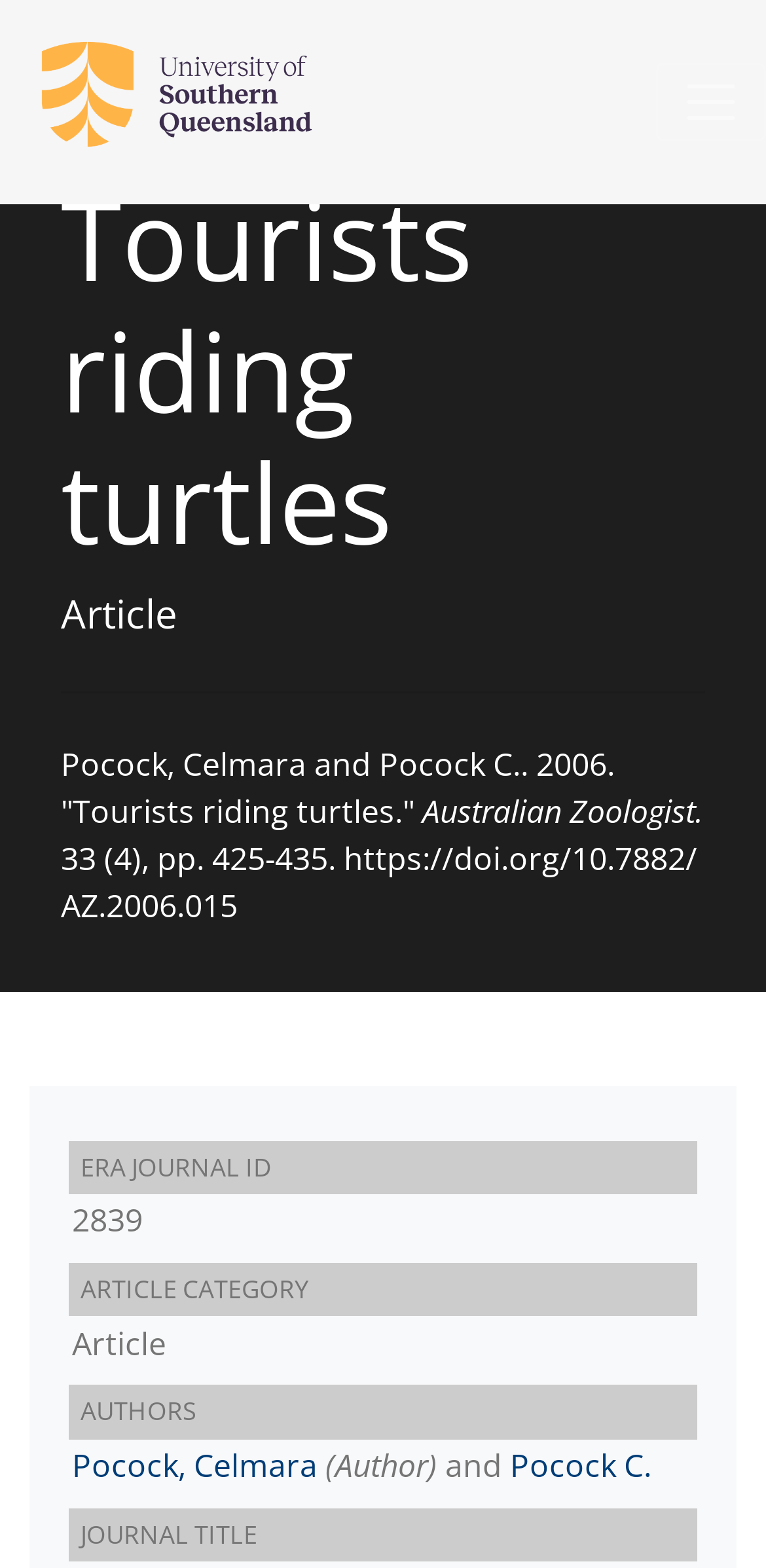Given the following UI element description: "Pocock, Celmara", find the bounding box coordinates in the webpage screenshot.

[0.094, 0.921, 0.414, 0.948]